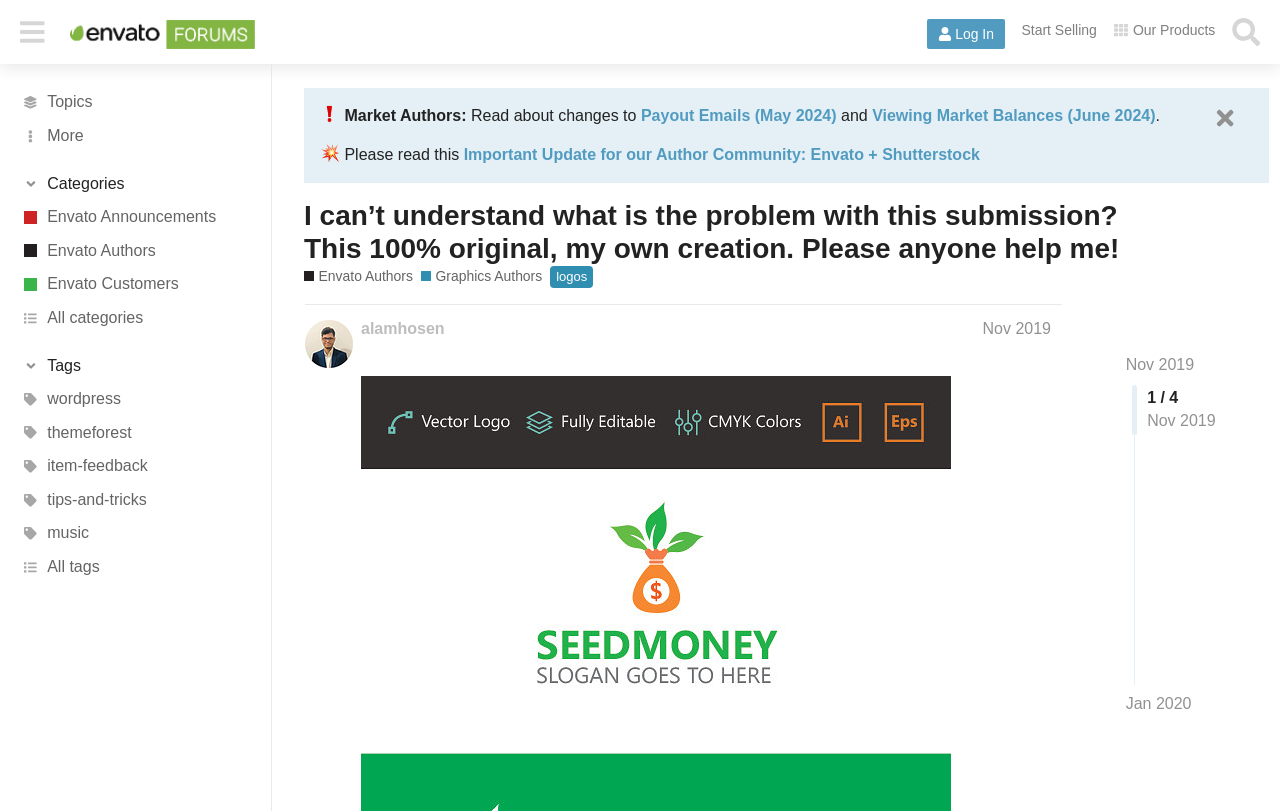What is the category of the item?
With the help of the image, please provide a detailed response to the question.

I determined the answer by looking at the links in the sidebar, where I found a link with the text 'Graphics Authors', which suggests that the category of the item is Graphics.